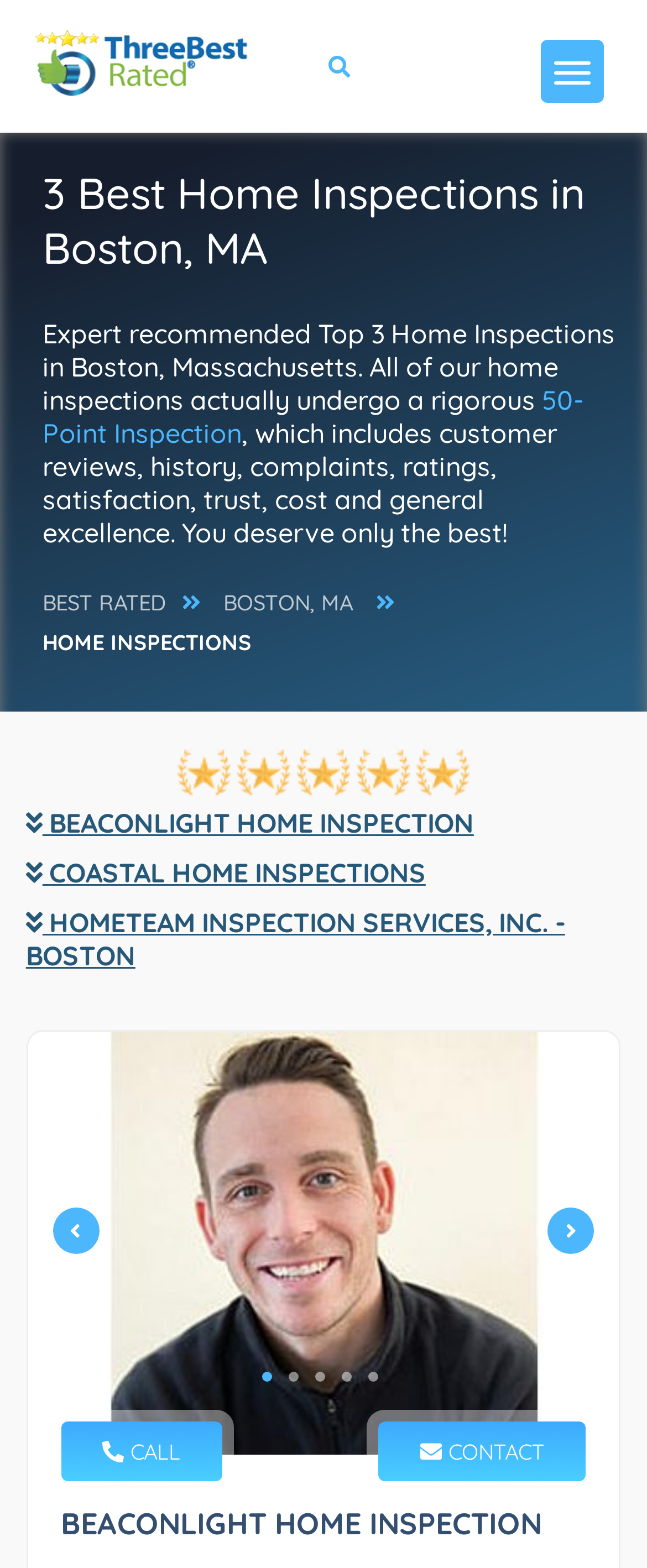Could you find the bounding box coordinates of the clickable area to complete this instruction: "Visit ThreeBestRated.com"?

[0.026, 0.03, 0.41, 0.047]